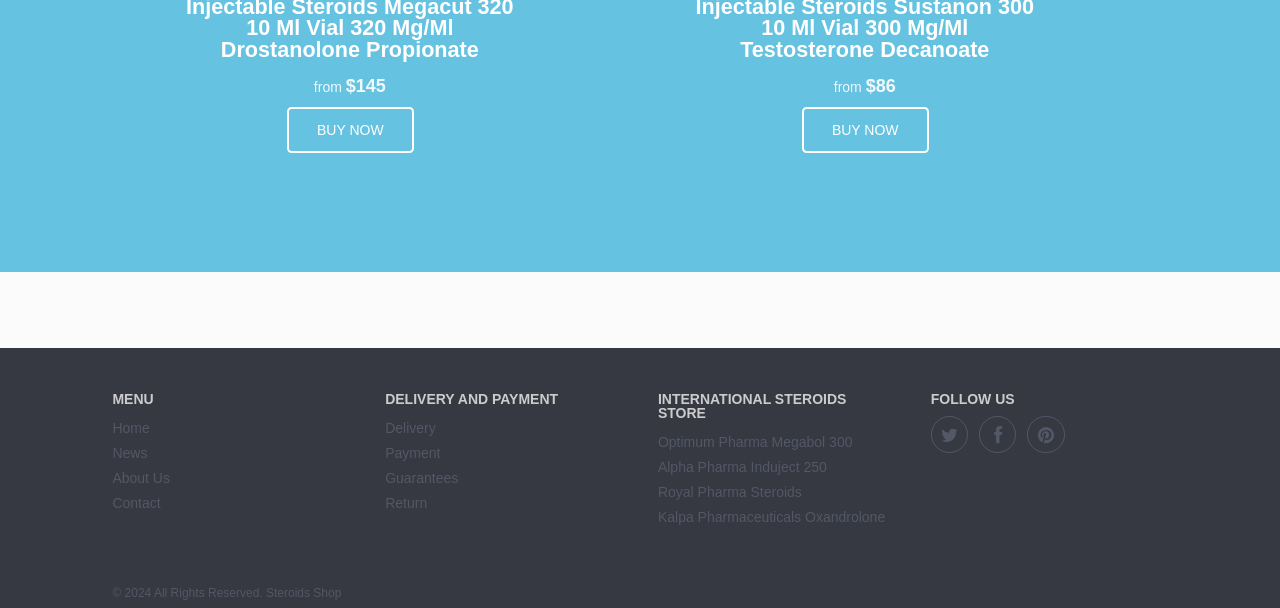Identify the bounding box coordinates for the region of the element that should be clicked to carry out the instruction: "Follow on Facebook". The bounding box coordinates should be four float numbers between 0 and 1, i.e., [left, top, right, bottom].

[0.727, 0.684, 0.756, 0.745]